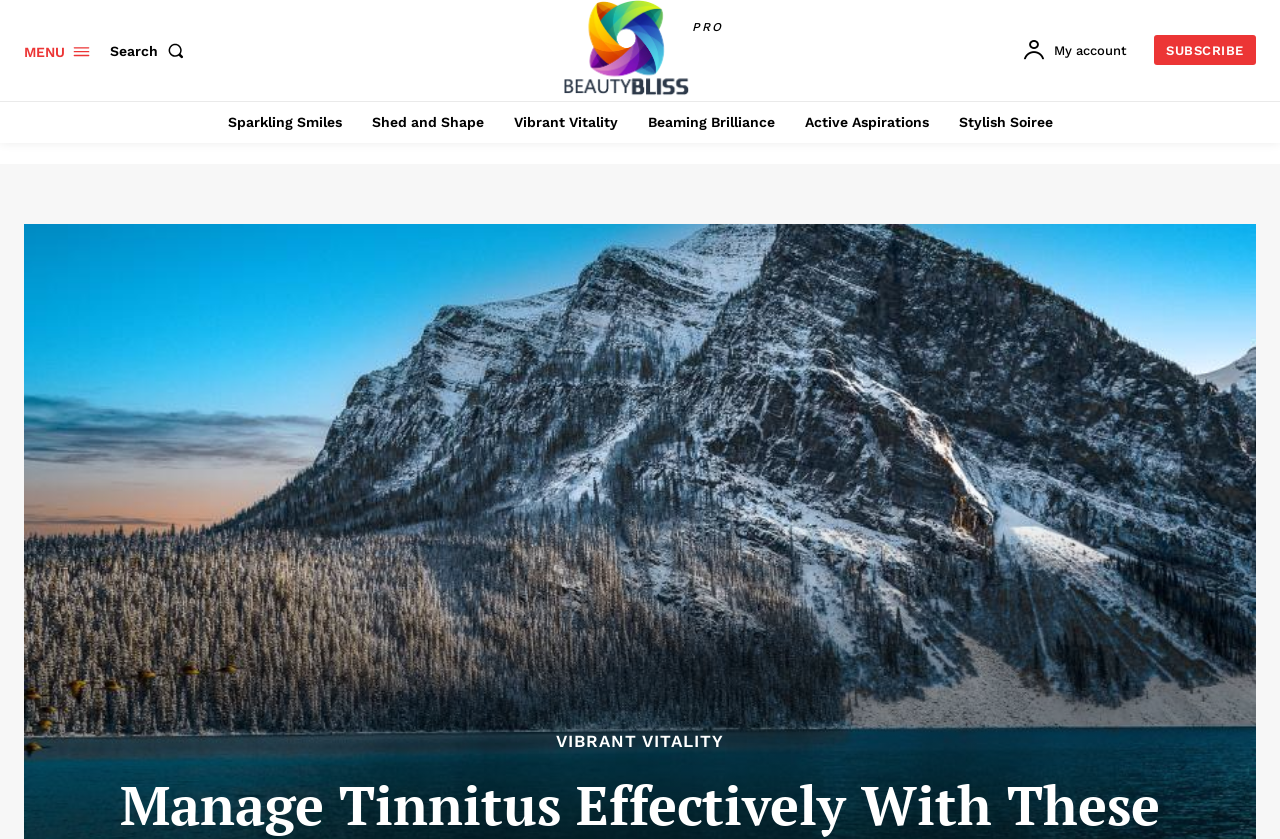How many images are there at the top of the webpage?
Using the details from the image, give an elaborate explanation to answer the question.

At the top of the webpage, I can see two images: one is a logo and the other is an image with no text.